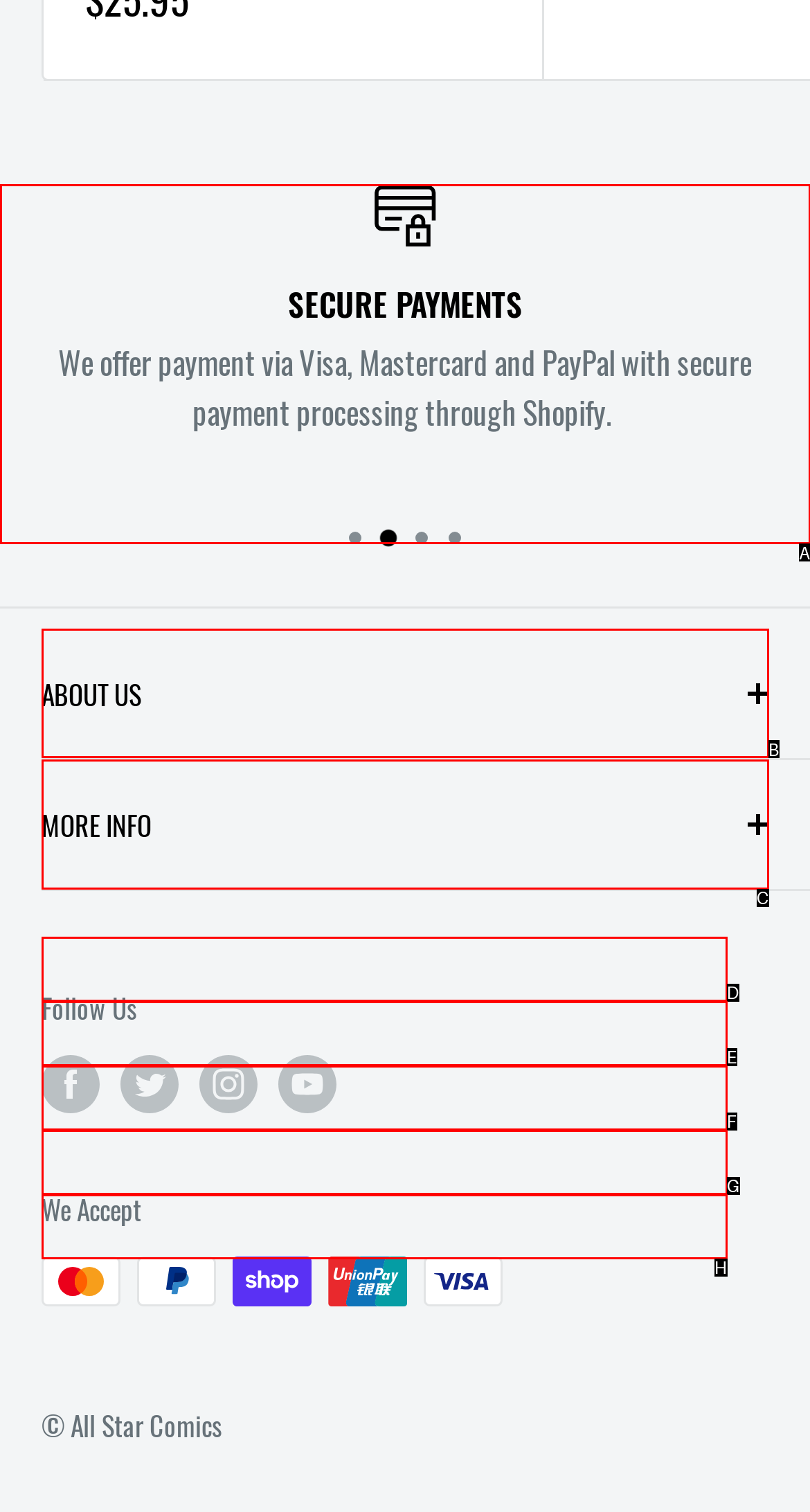Tell me which one HTML element best matches the description: ONLINE GIFT CARDS Answer with the option's letter from the given choices directly.

F